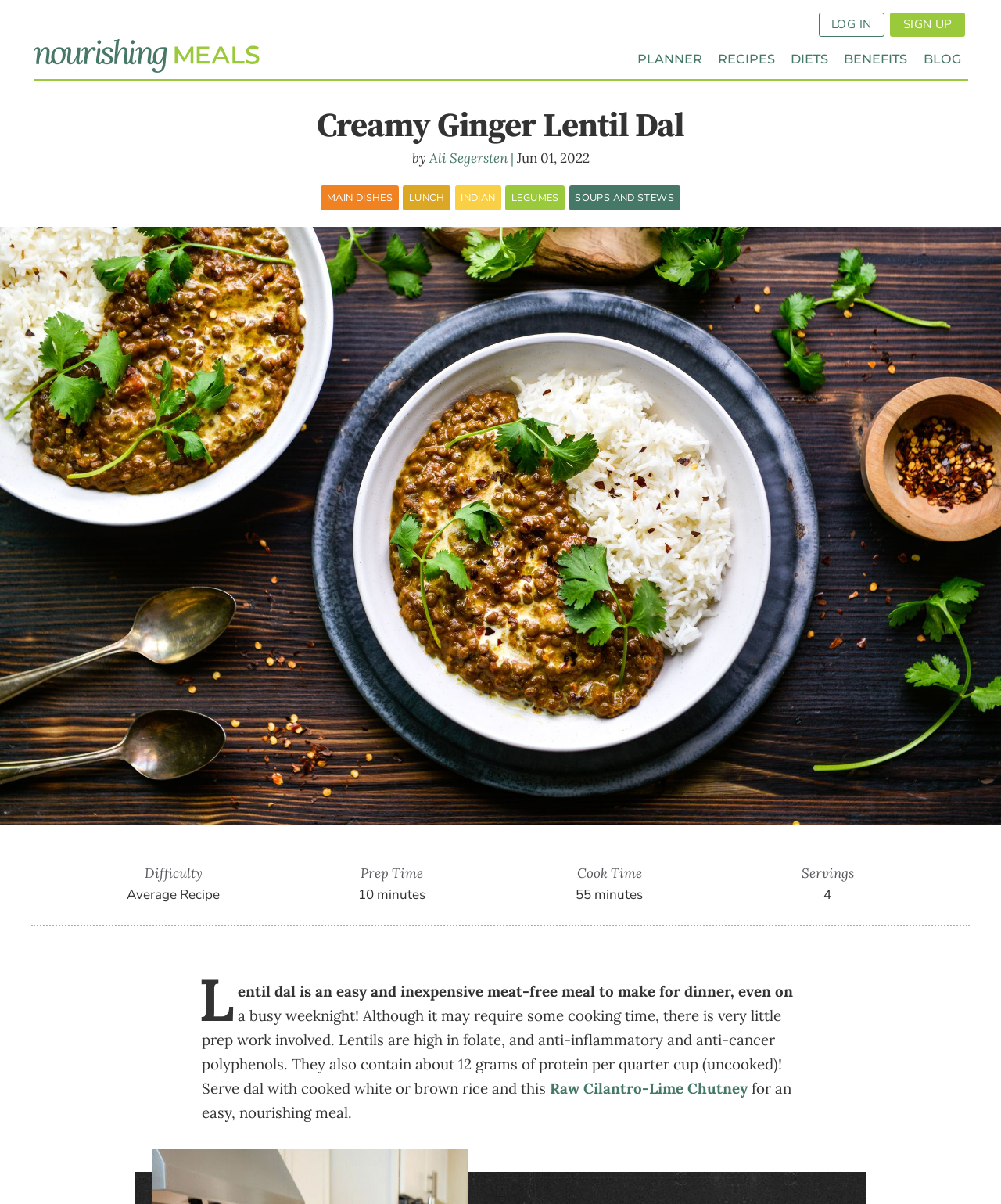Determine the bounding box coordinates of the target area to click to execute the following instruction: "Click on the 'Nourishing Meals' link."

[0.033, 0.032, 0.259, 0.06]